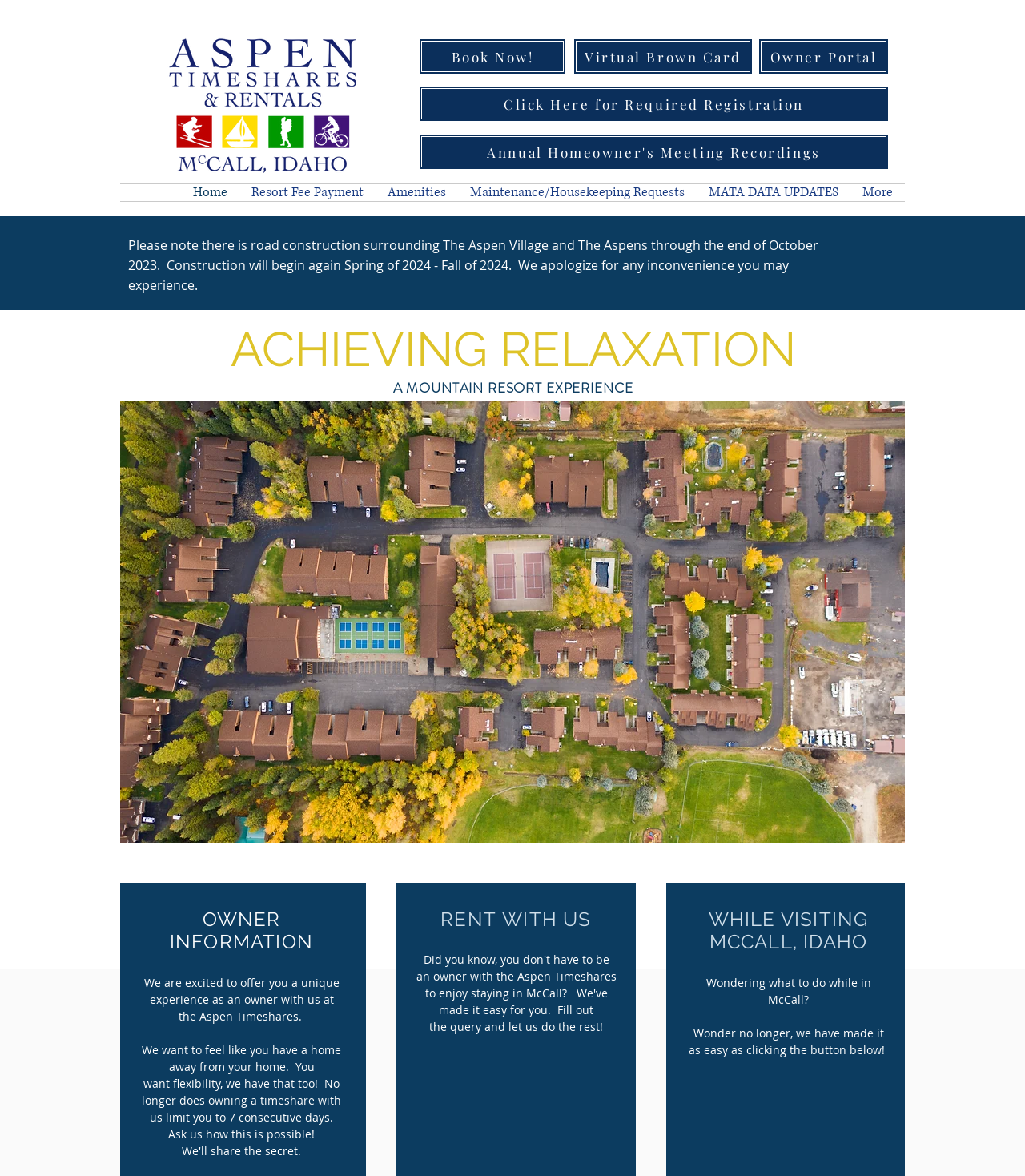Find the bounding box coordinates for the area that must be clicked to perform this action: "Learn about 'Annual Homeowner's Meeting Recordings'".

[0.409, 0.114, 0.867, 0.144]